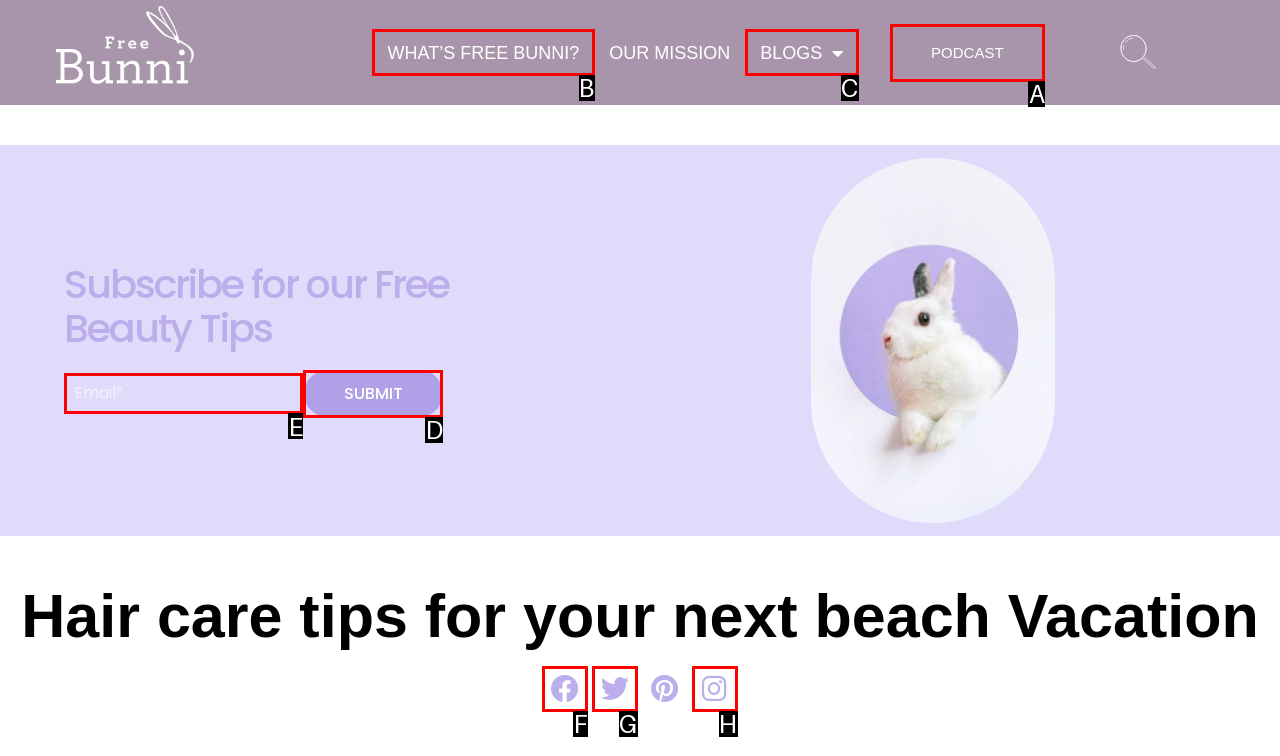Select the option that fits this description: WHAT’S FREE BUNNI?
Answer with the corresponding letter directly.

B